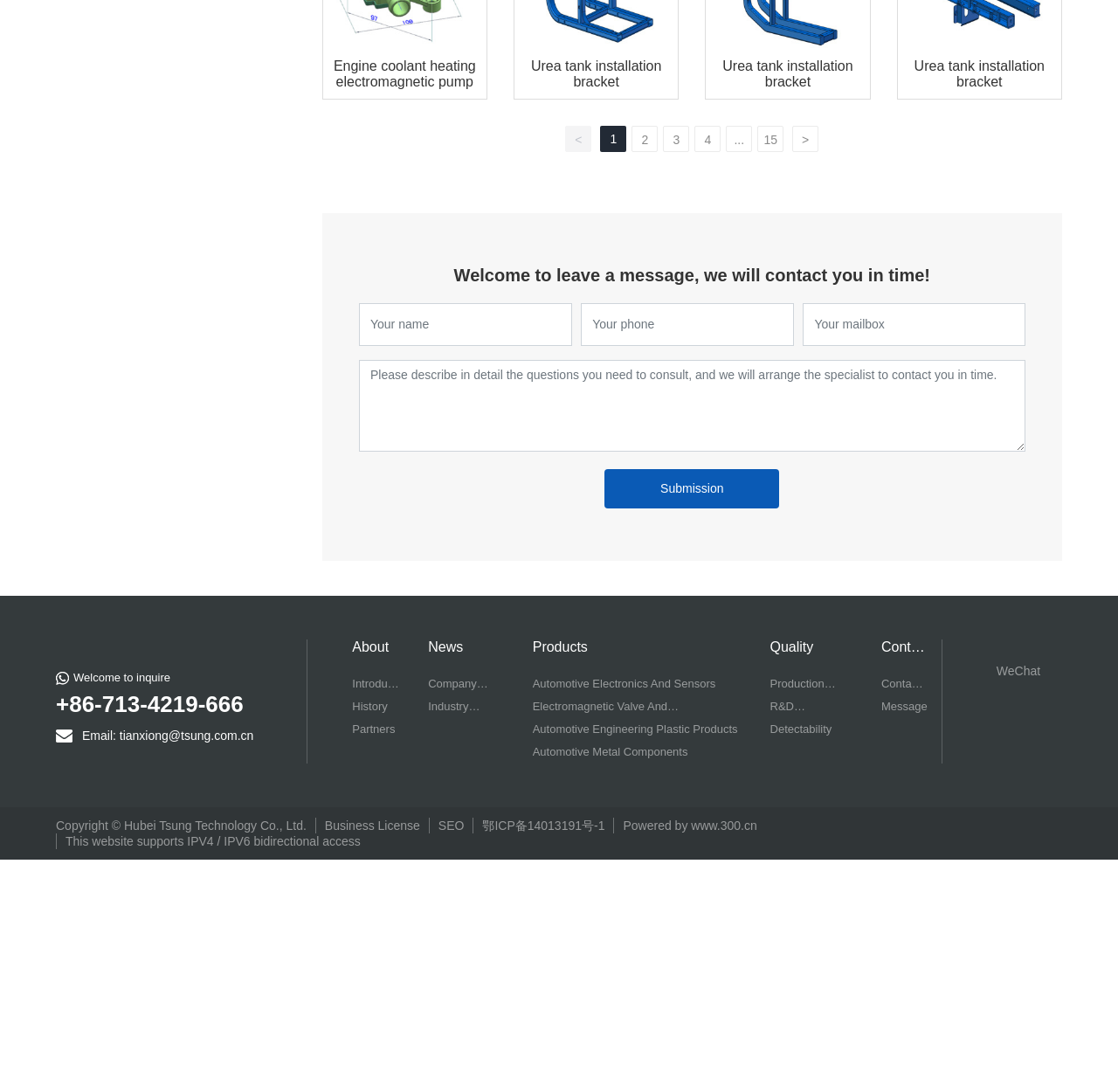Provide the bounding box coordinates of the area you need to click to execute the following instruction: "Enter your name in the textbox".

[0.321, 0.278, 0.512, 0.317]